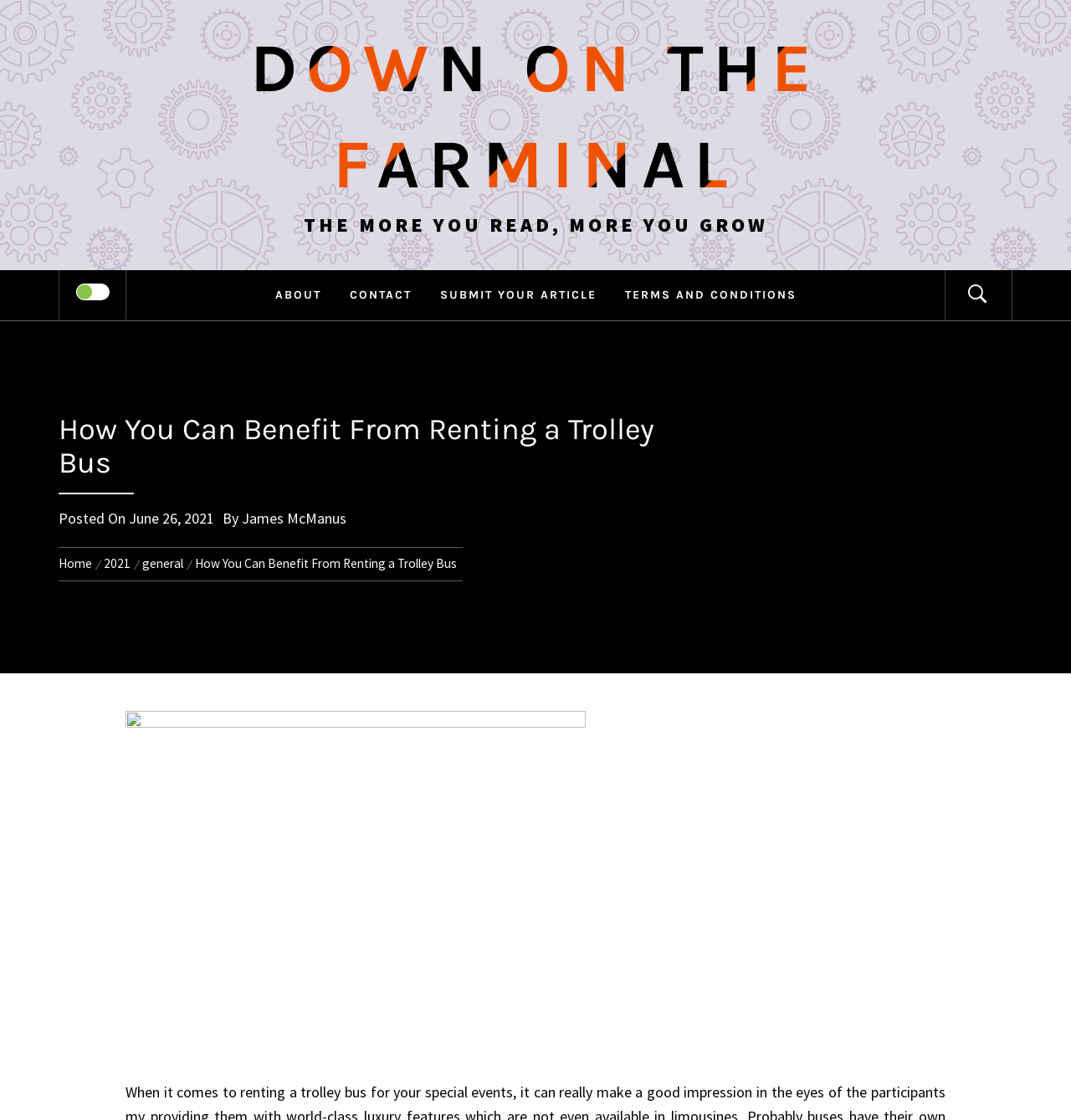Provide the bounding box coordinates of the HTML element described by the text: "Terms and Conditions".

[0.571, 0.242, 0.755, 0.286]